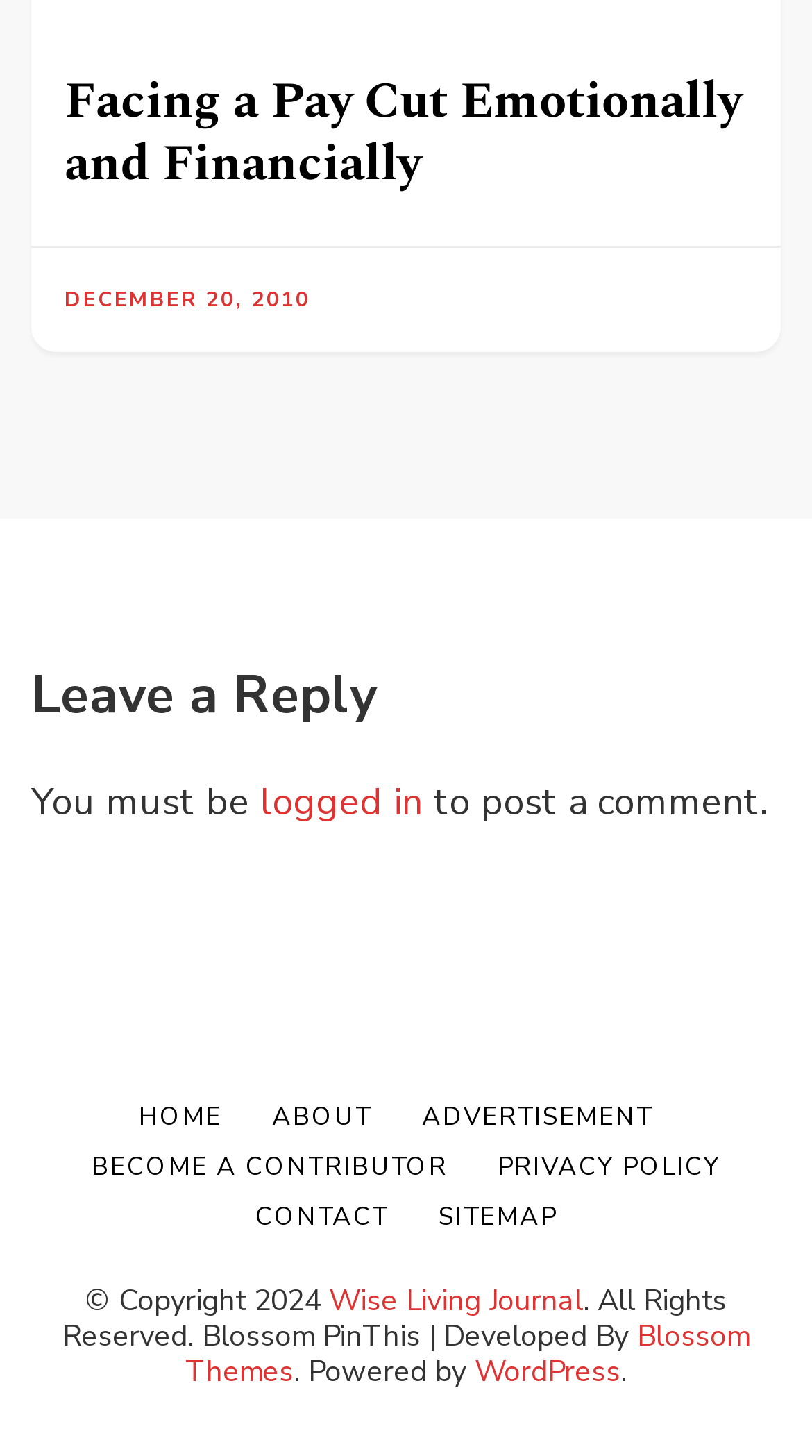Identify the bounding box coordinates for the UI element described as: "Home".

[0.171, 0.755, 0.273, 0.778]